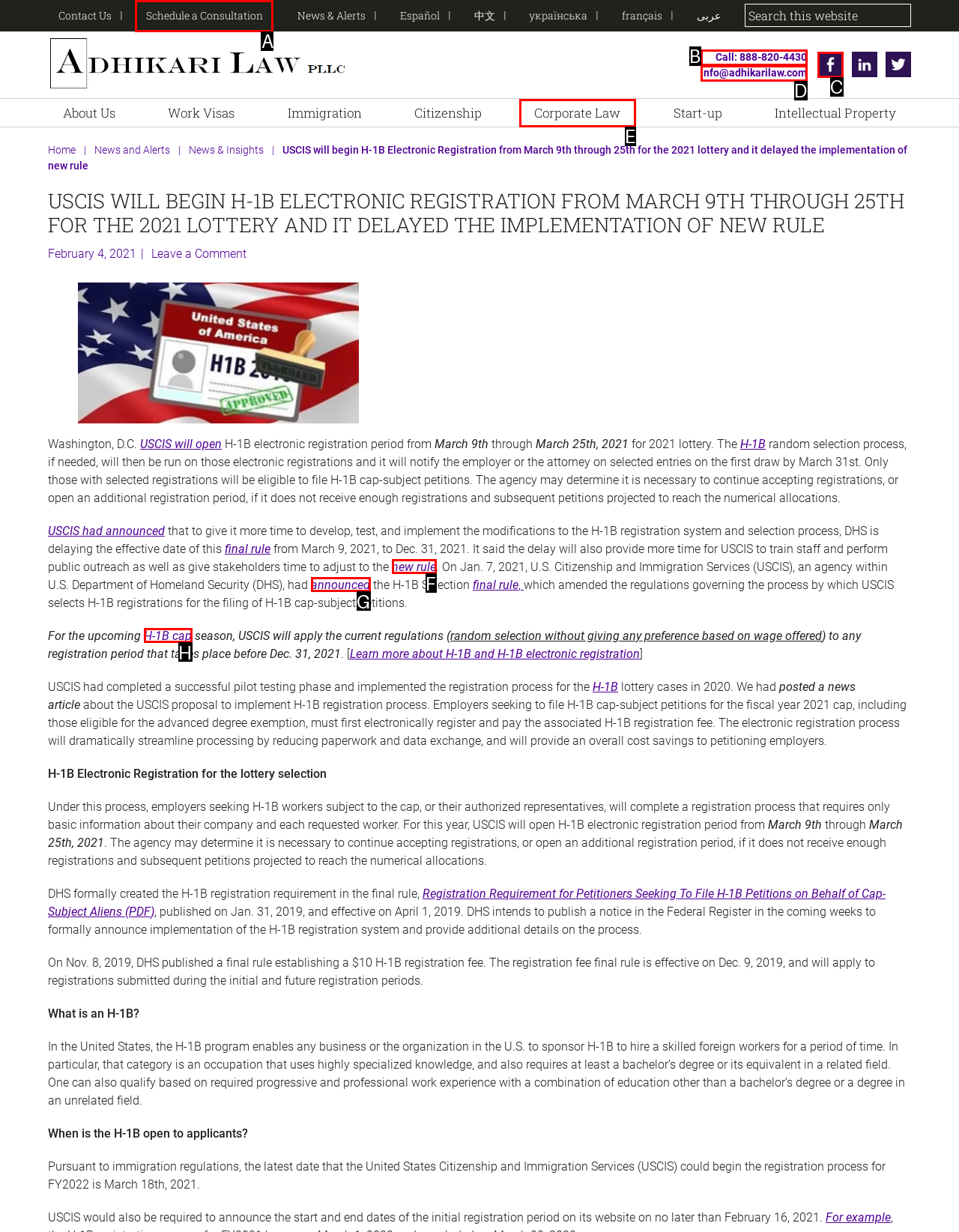Find the HTML element that matches the description provided: H-1B cap
Answer using the corresponding option letter.

H